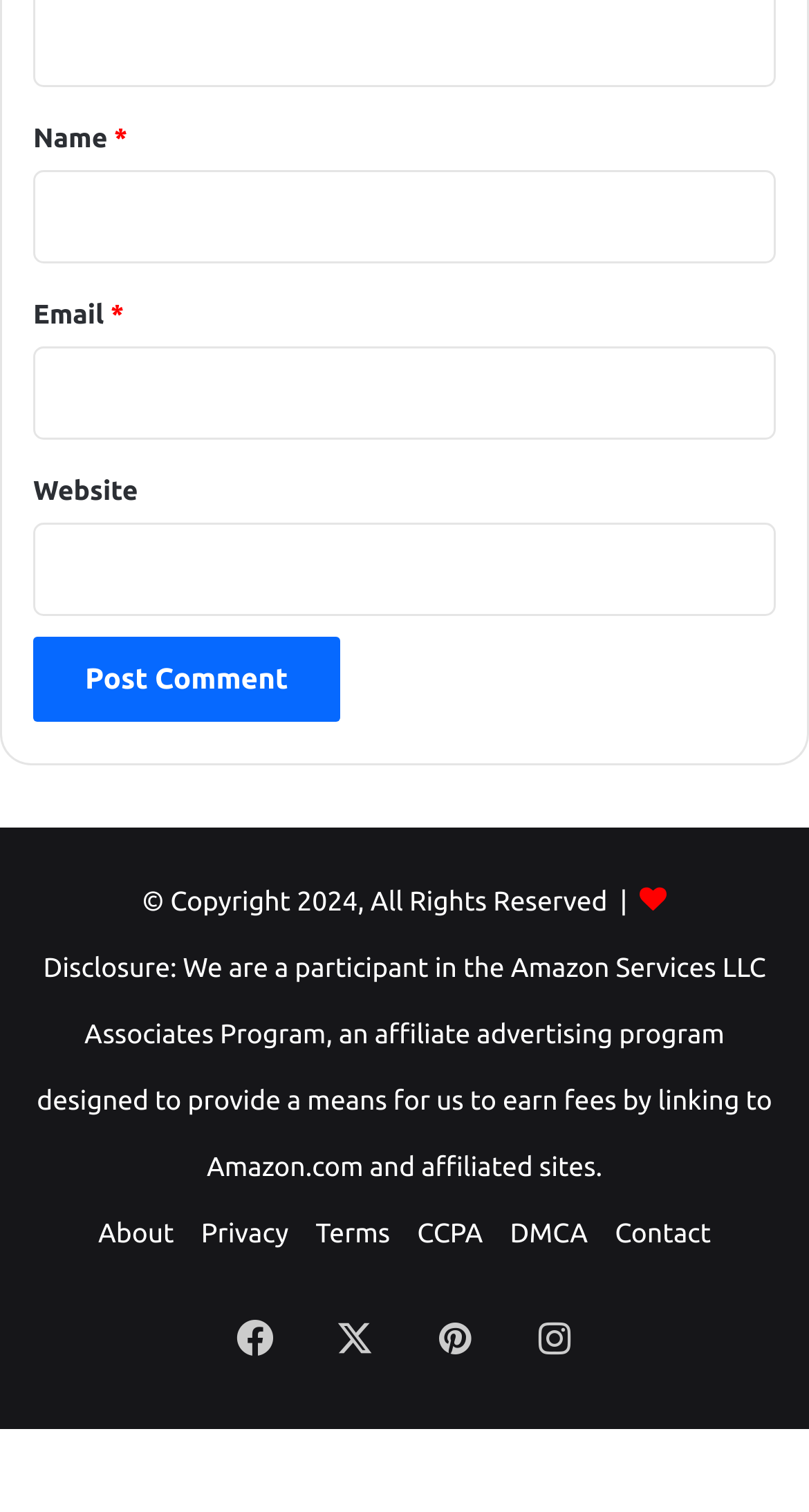Using a single word or phrase, answer the following question: 
How many social media links are there?

4